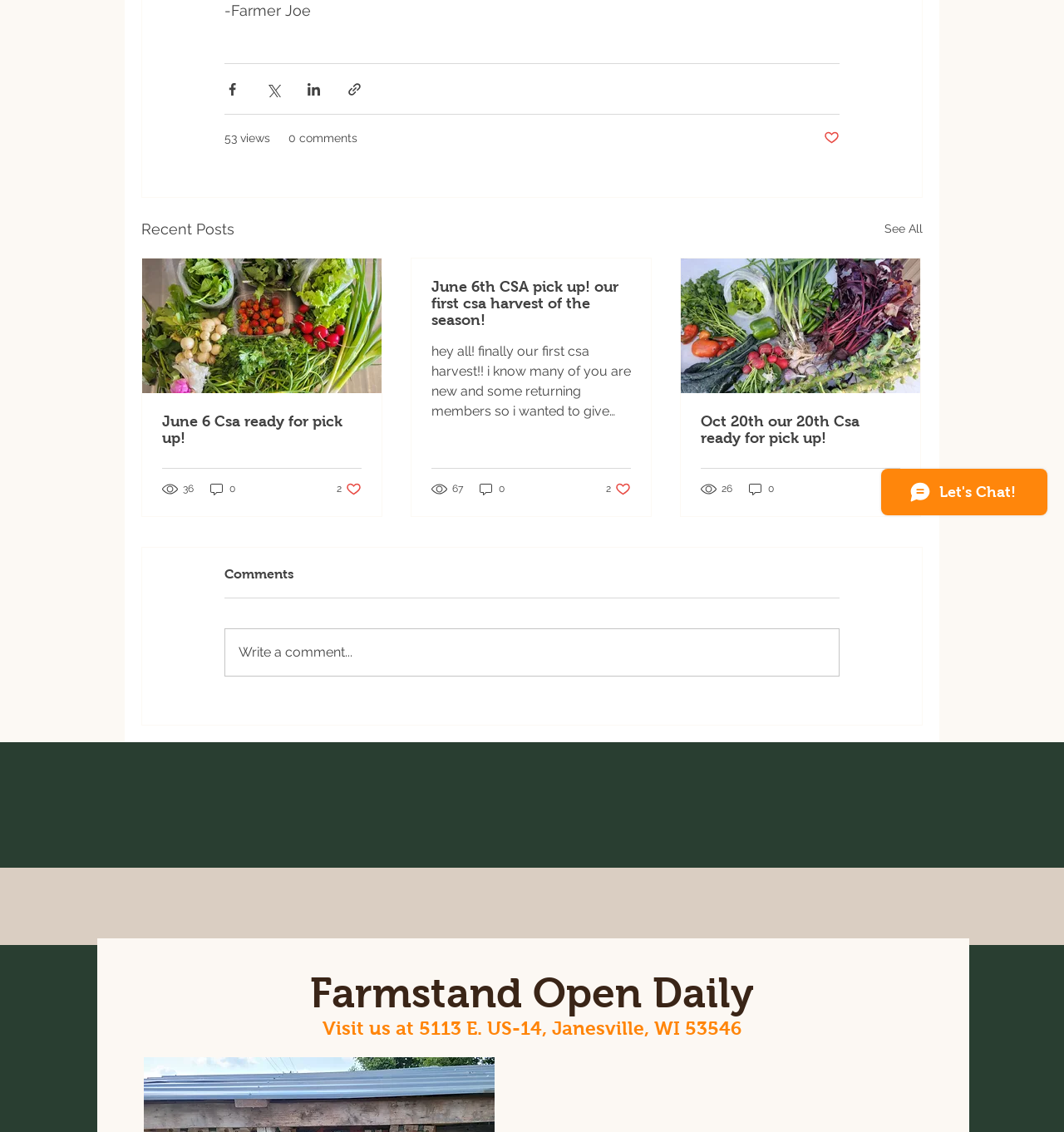Please find the bounding box coordinates (top-left x, top-left y, bottom-right x, bottom-right y) in the screenshot for the UI element described as follows: 0

[0.196, 0.425, 0.223, 0.439]